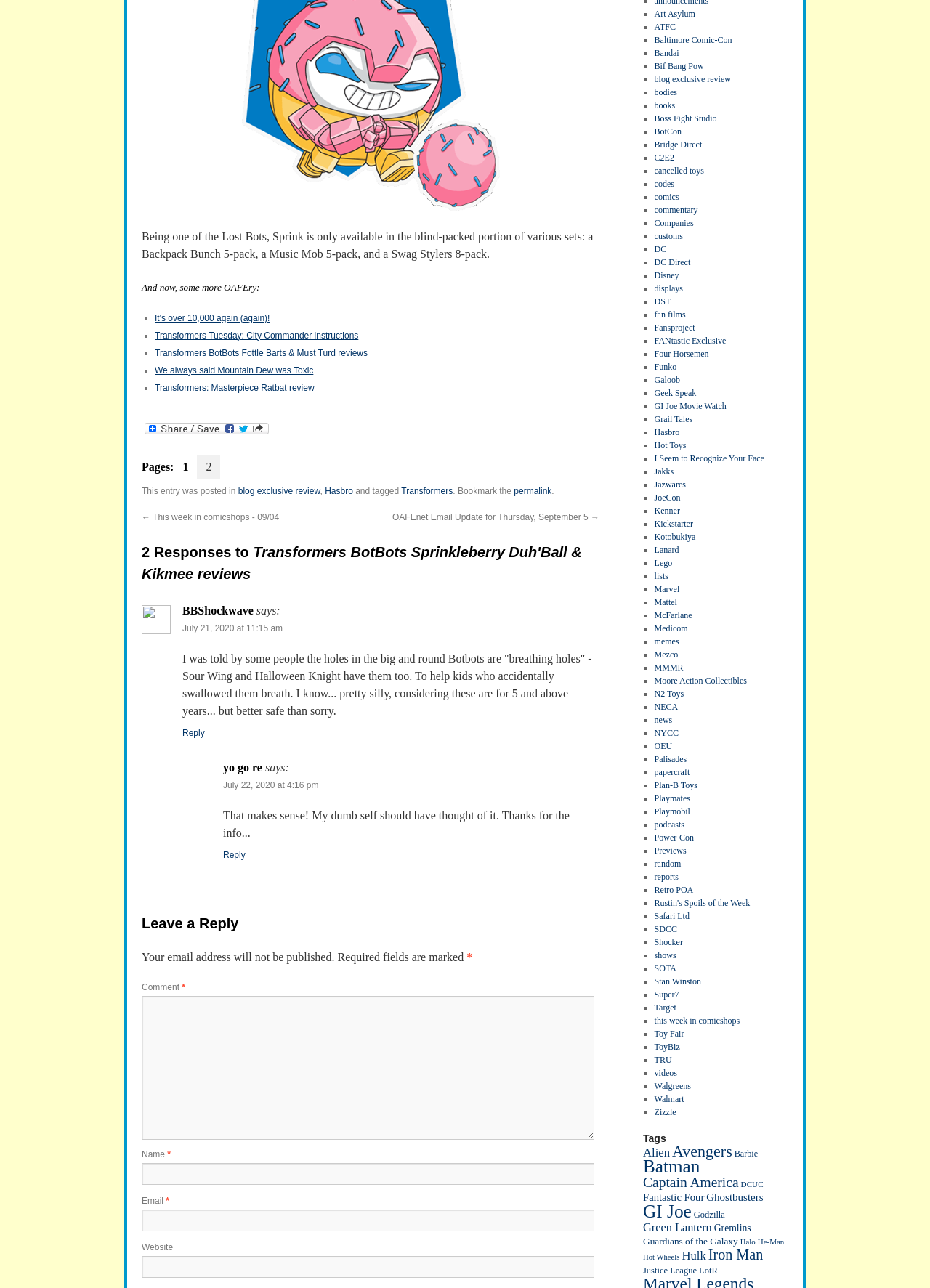How many pages are there in this blog post?
Answer briefly with a single word or phrase based on the image.

1